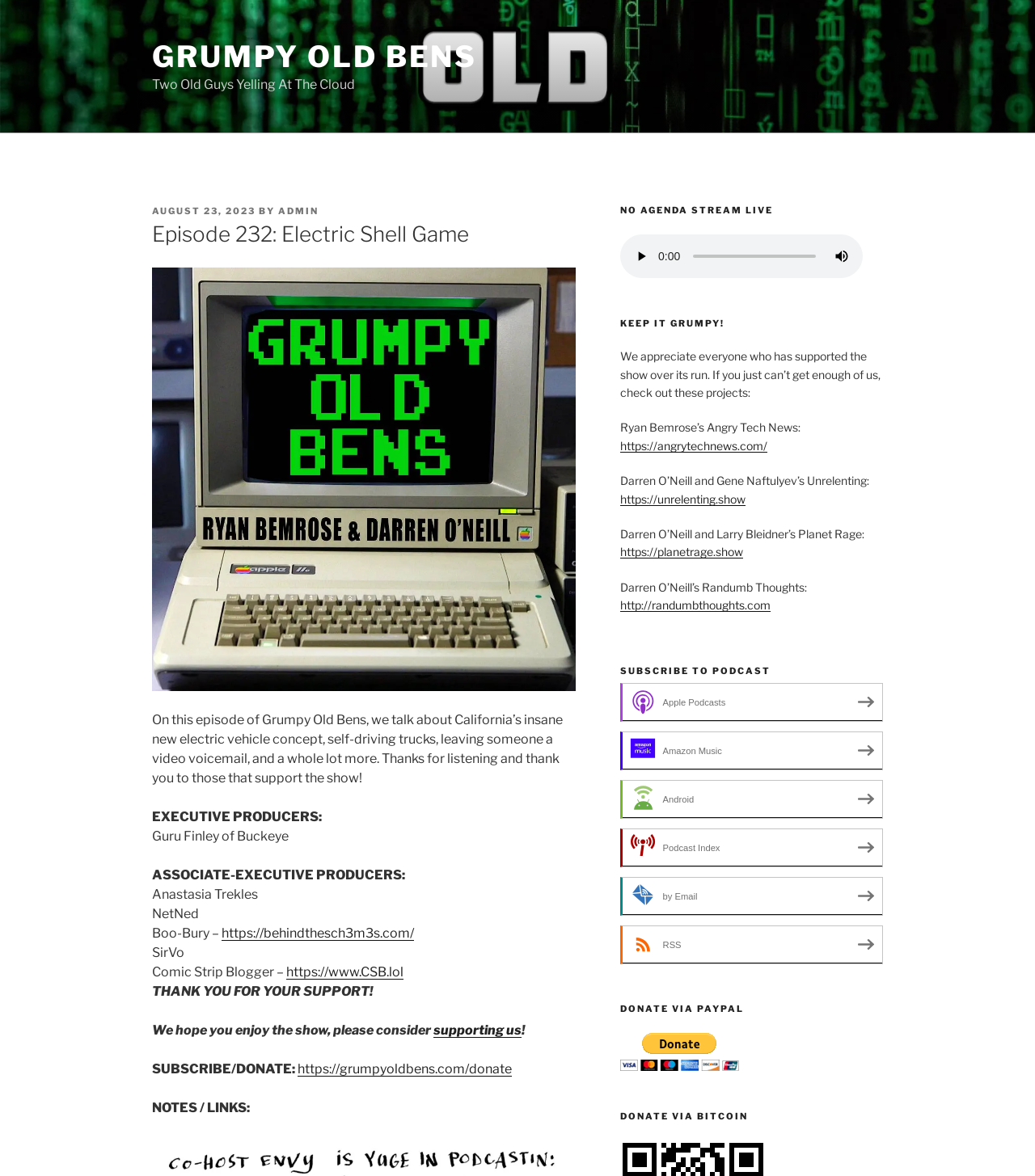Please find the bounding box coordinates of the clickable region needed to complete the following instruction: "Donate with PayPal". The bounding box coordinates must consist of four float numbers between 0 and 1, i.e., [left, top, right, bottom].

[0.599, 0.879, 0.714, 0.911]